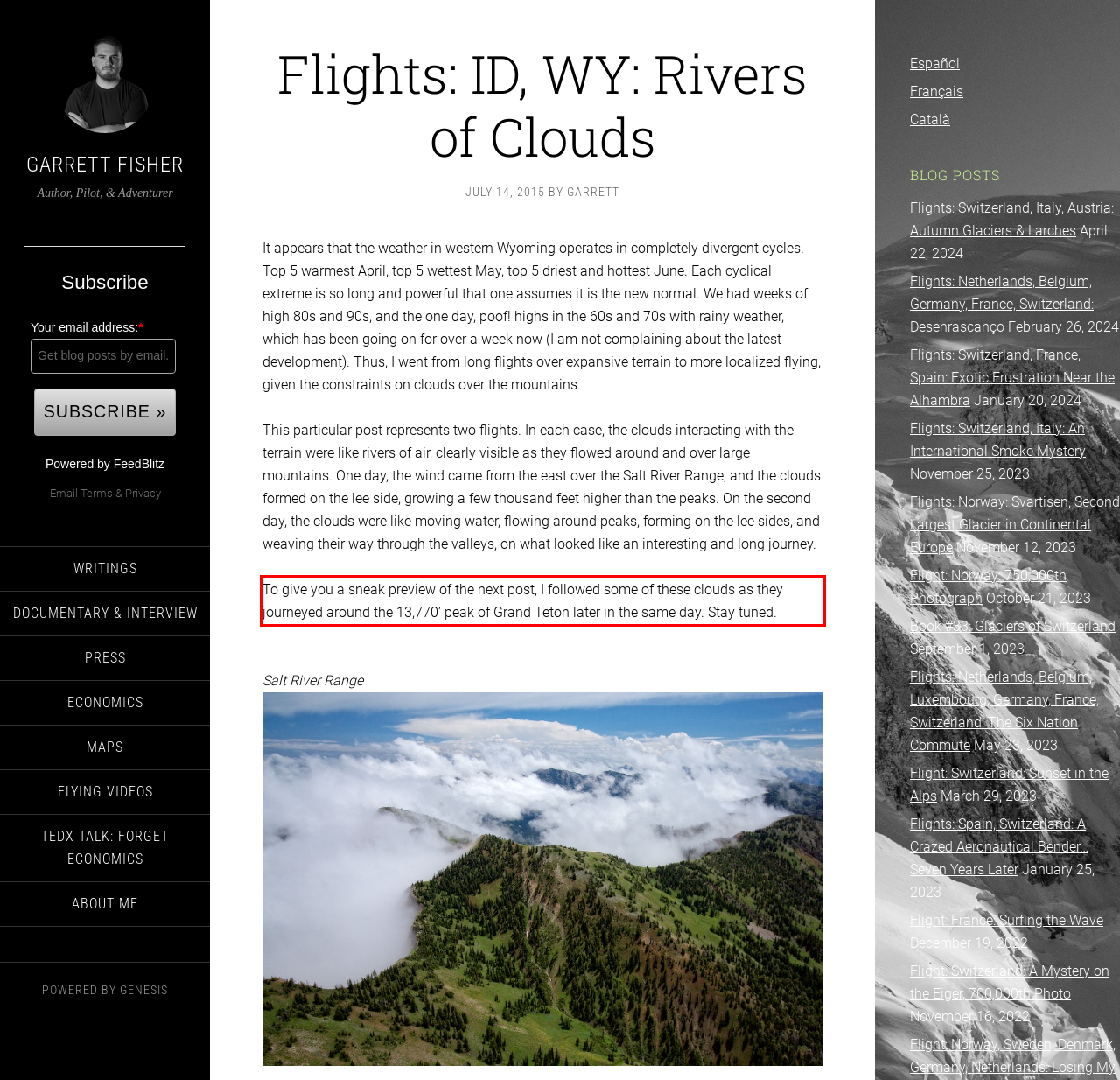Examine the webpage screenshot and use OCR to recognize and output the text within the red bounding box.

To give you a sneak preview of the next post, I followed some of these clouds as they journeyed around the 13,770’ peak of Grand Teton later in the same day. Stay tuned.